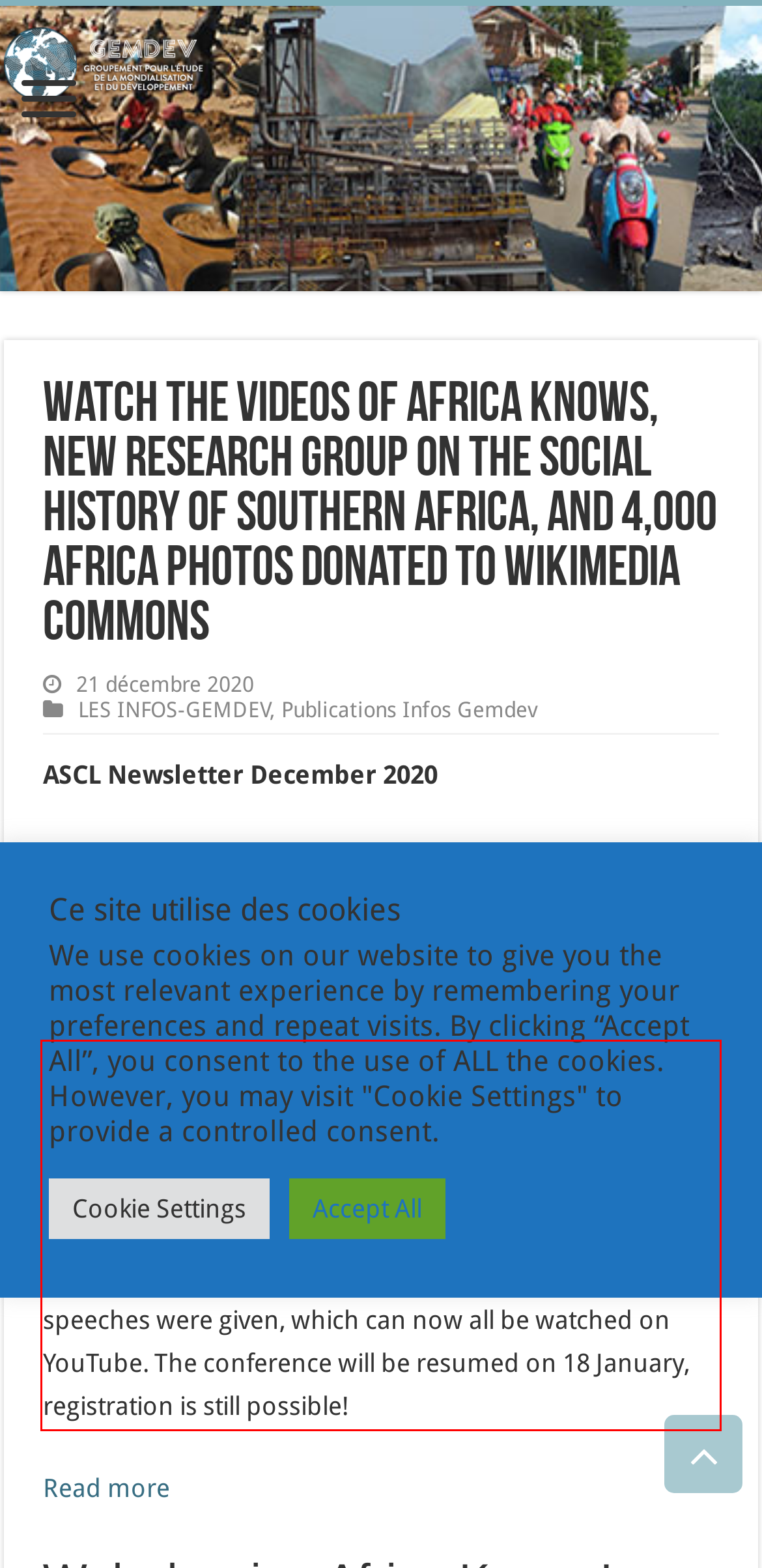Please analyze the provided webpage screenshot and perform OCR to extract the text content from the red rectangle bounding box.

The Africa Knows! conference kicked off on 2-4 December, with words of welcome by Carel Stolker (Rector Magnificus of Leiden University), Rajash Rawal (Vice President of The Hague University of Applied Science), and Tijmen Rooseboom (Ambassador for Youth at the Netherlands Ministry of Foreign Affairs). Many impressive keynote speeches were given, which can now all be watched on YouTube. The conference will be resumed on 18 January, registration is still possible!